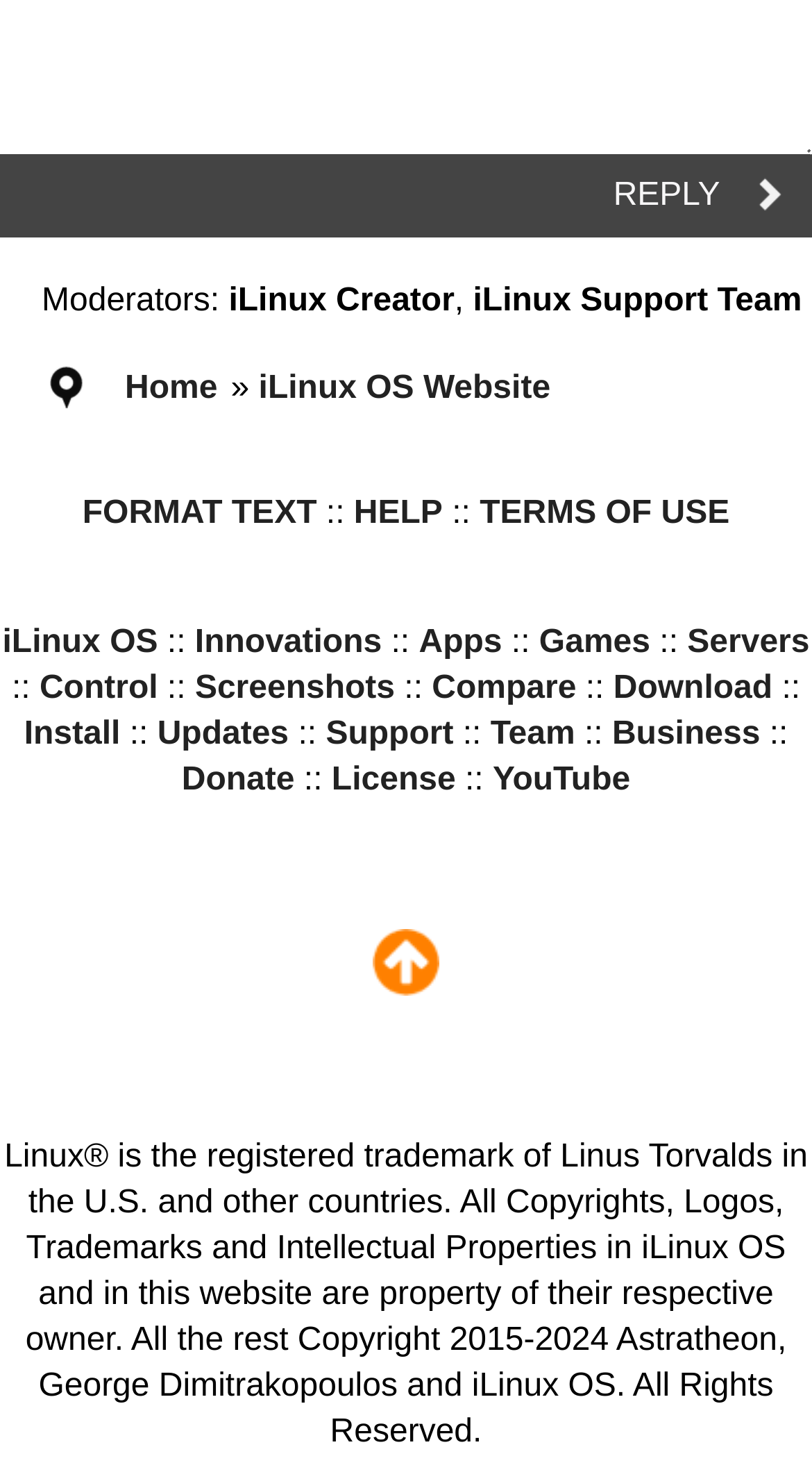Please identify the bounding box coordinates of the clickable element to fulfill the following instruction: "Report bugs on Salsa". The coordinates should be four float numbers between 0 and 1, i.e., [left, top, right, bottom].

None